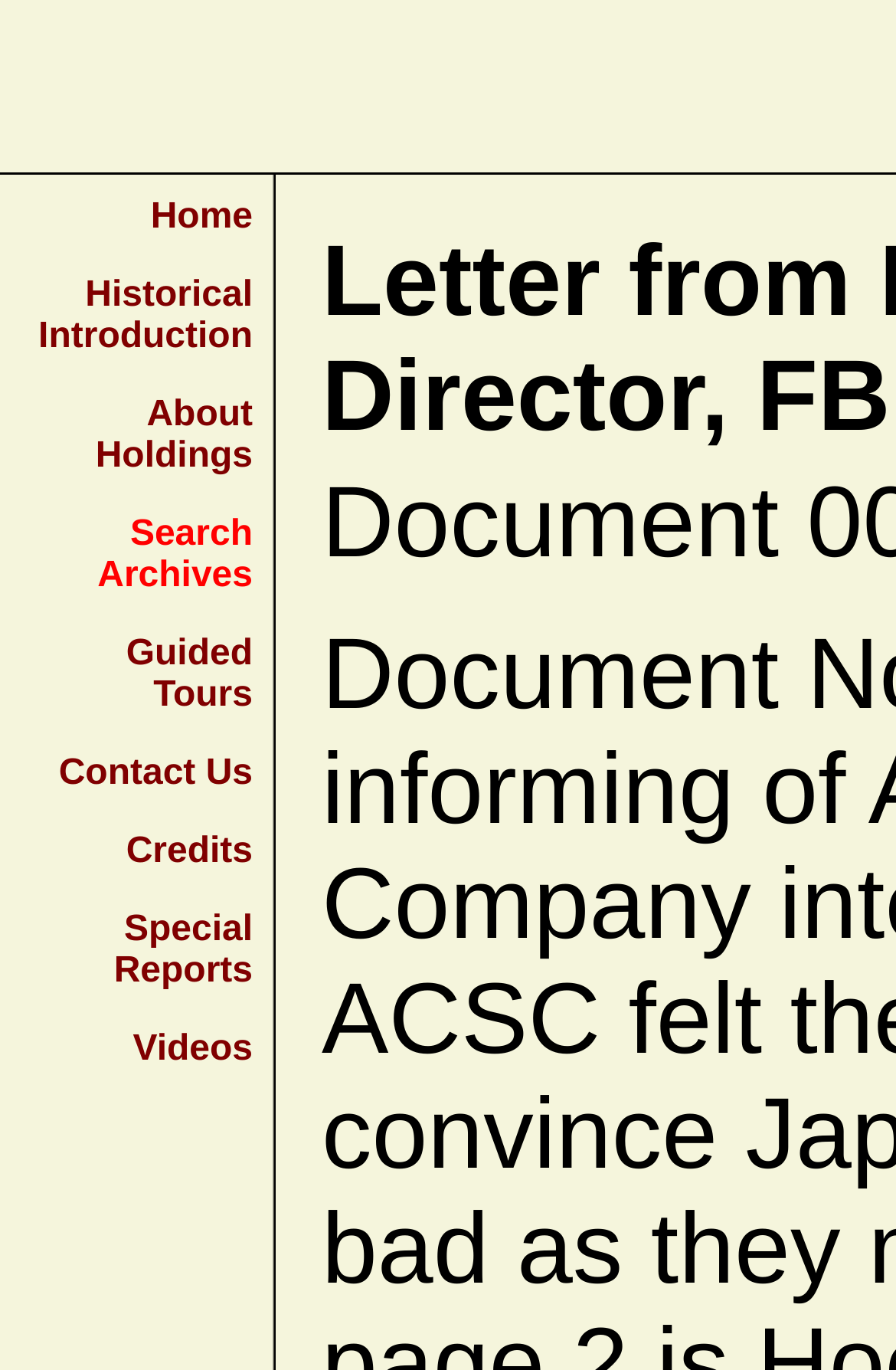Please specify the bounding box coordinates of the region to click in order to perform the following instruction: "go to home page".

[0.168, 0.144, 0.282, 0.173]